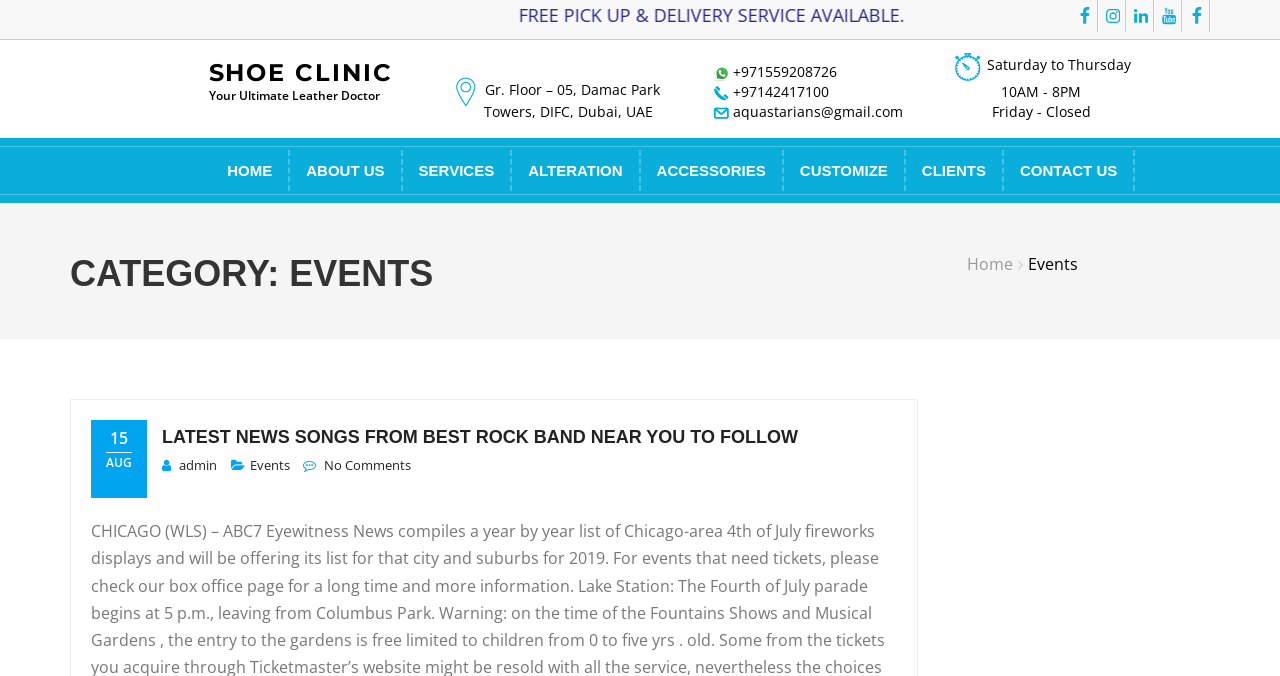Please determine the bounding box coordinates of the element's region to click in order to carry out the following instruction: "Call +971559208726". The coordinates should be four float numbers between 0 and 1, i.e., [left, top, right, bottom].

[0.573, 0.091, 0.654, 0.119]